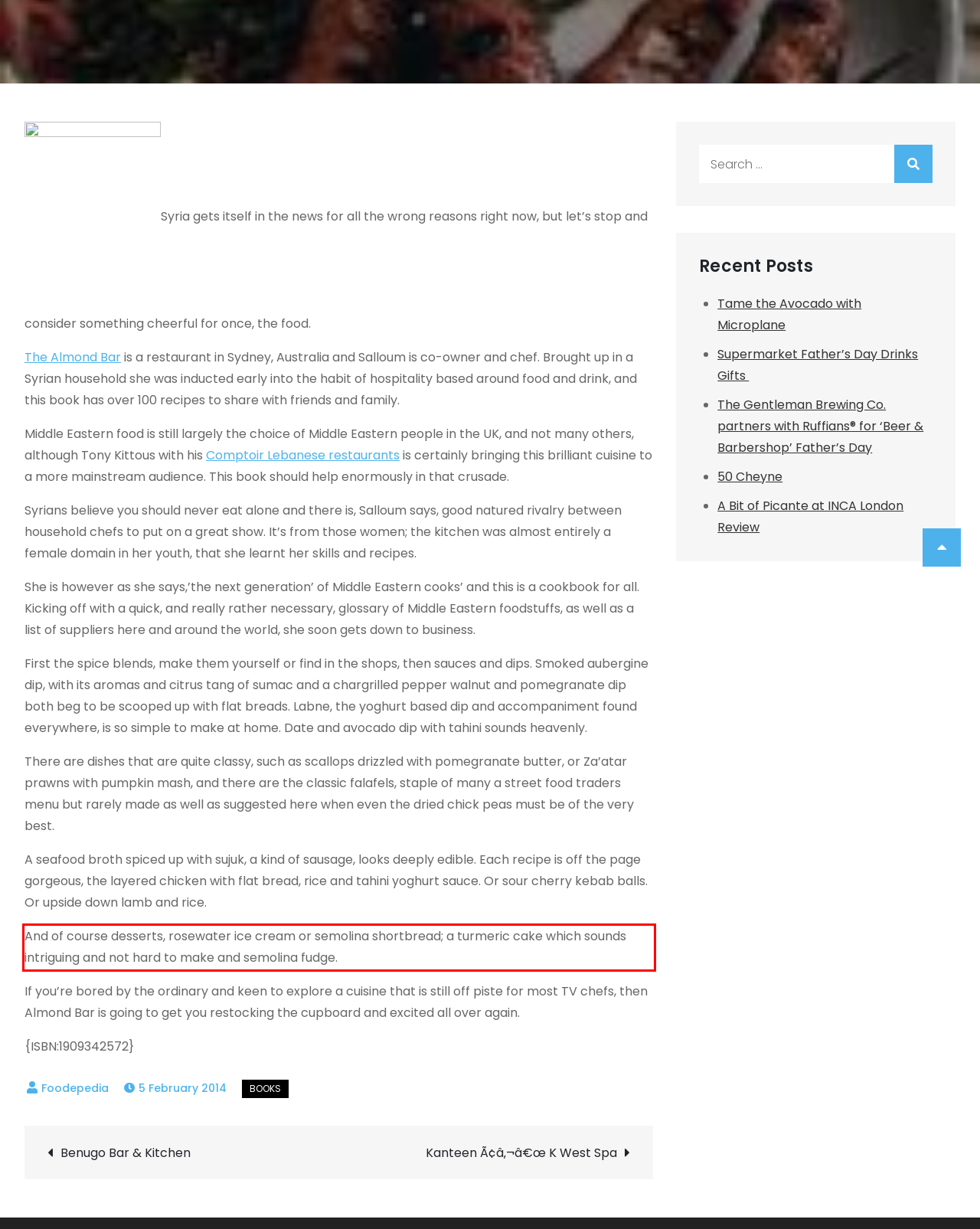You are presented with a screenshot containing a red rectangle. Extract the text found inside this red bounding box.

And of course desserts, rosewater ice cream or semolina shortbread; a turmeric cake which sounds intriguing and not hard to make and semolina fudge.